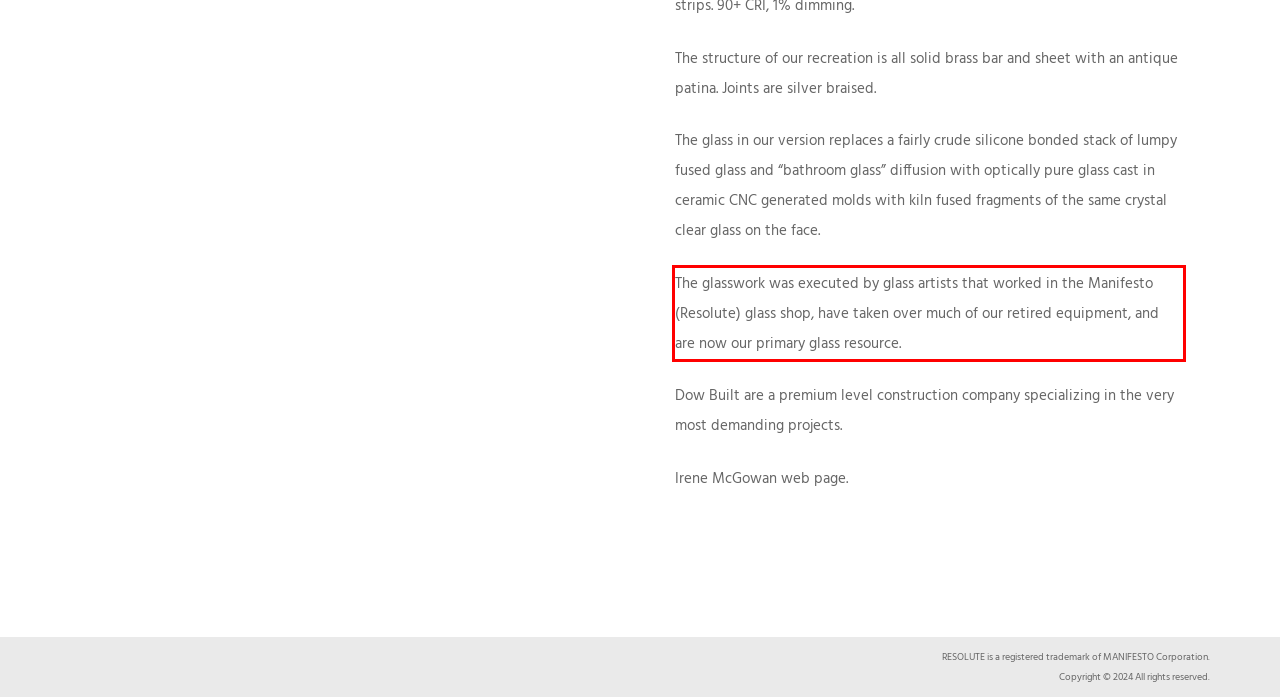Examine the screenshot of the webpage, locate the red bounding box, and perform OCR to extract the text contained within it.

The glasswork was executed by glass artists that worked in the Manifesto (Resolute) glass shop, have taken over much of our retired equipment, and are now our primary glass resource.